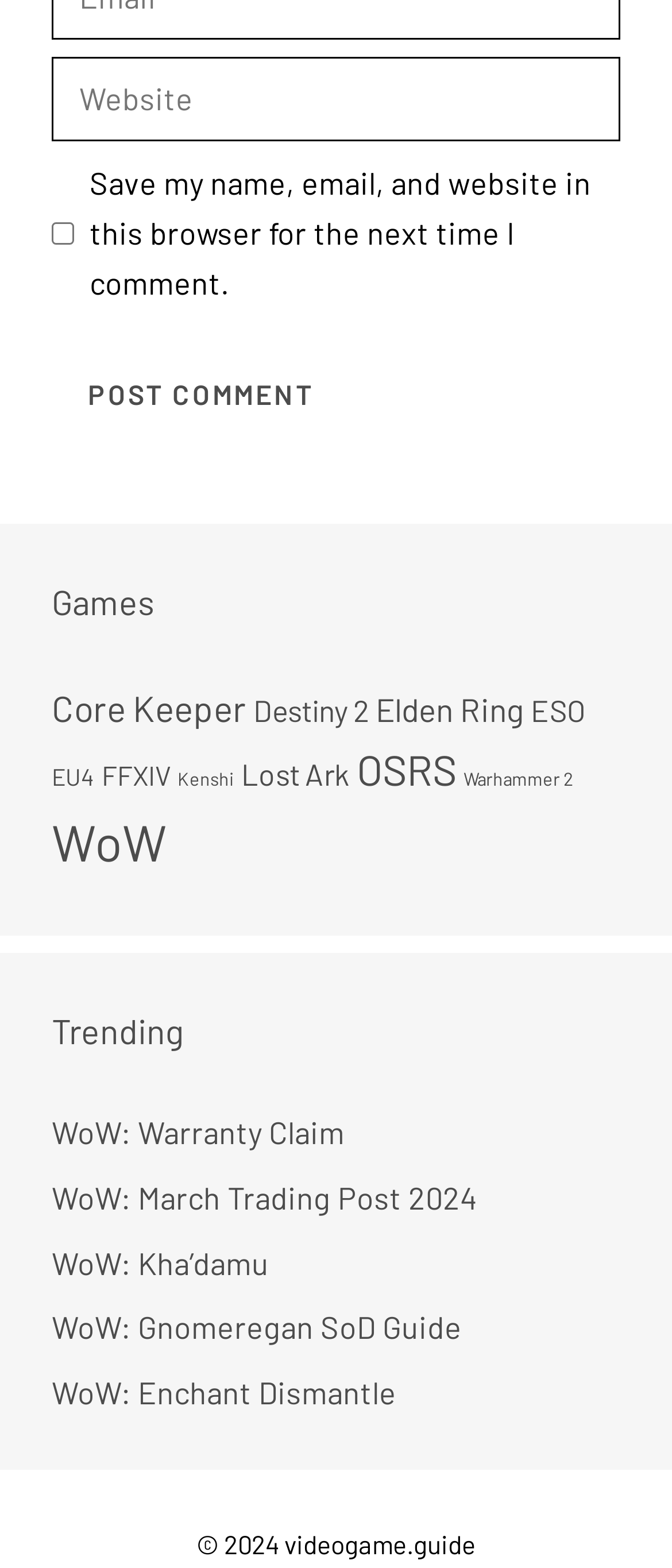Identify the bounding box coordinates for the region of the element that should be clicked to carry out the instruction: "Expand navigation menu". The bounding box coordinates should be four float numbers between 0 and 1, i.e., [left, top, right, bottom].

None